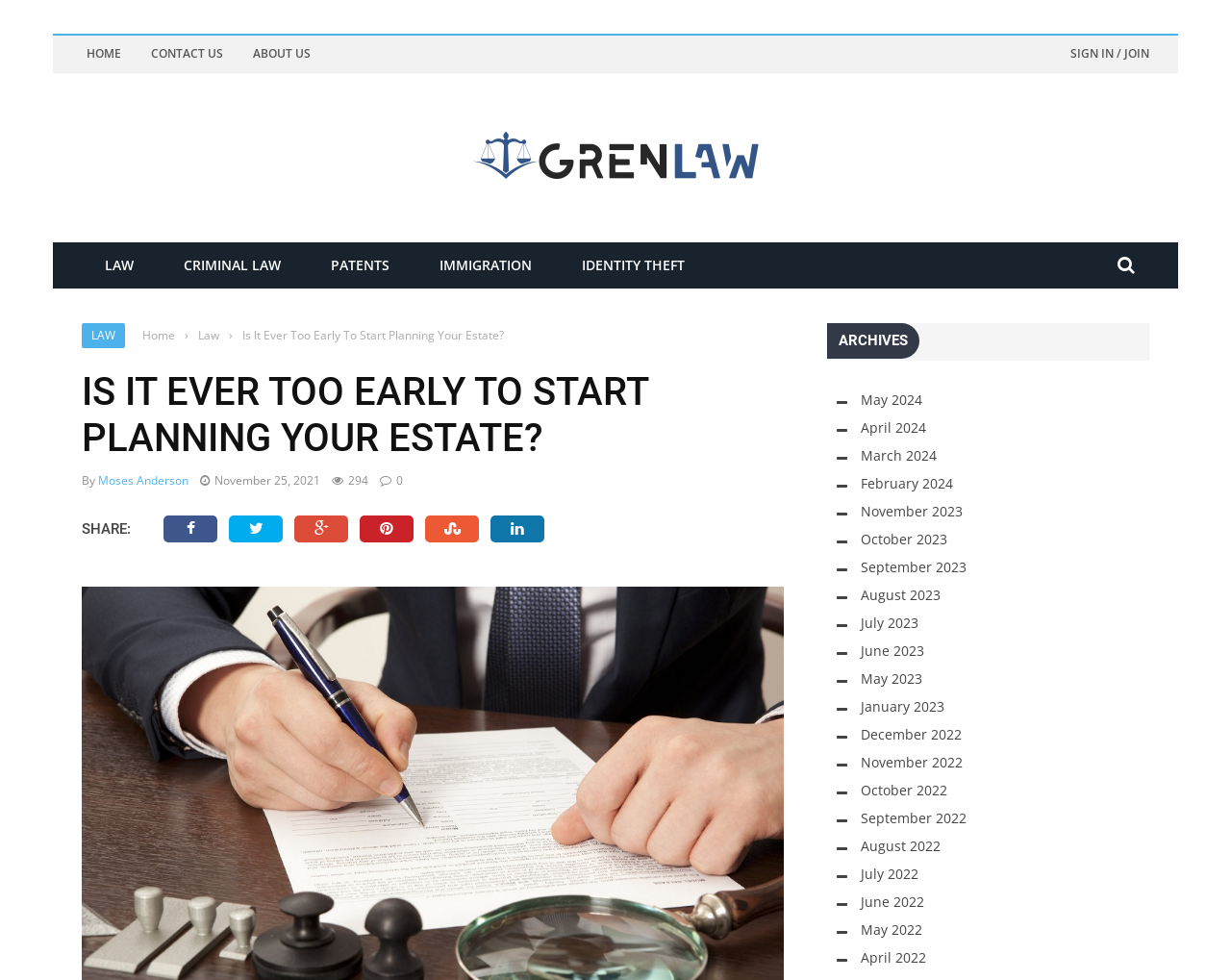Using the provided element description "Sign in / Join", determine the bounding box coordinates of the UI element.

[0.857, 0.036, 0.934, 0.074]